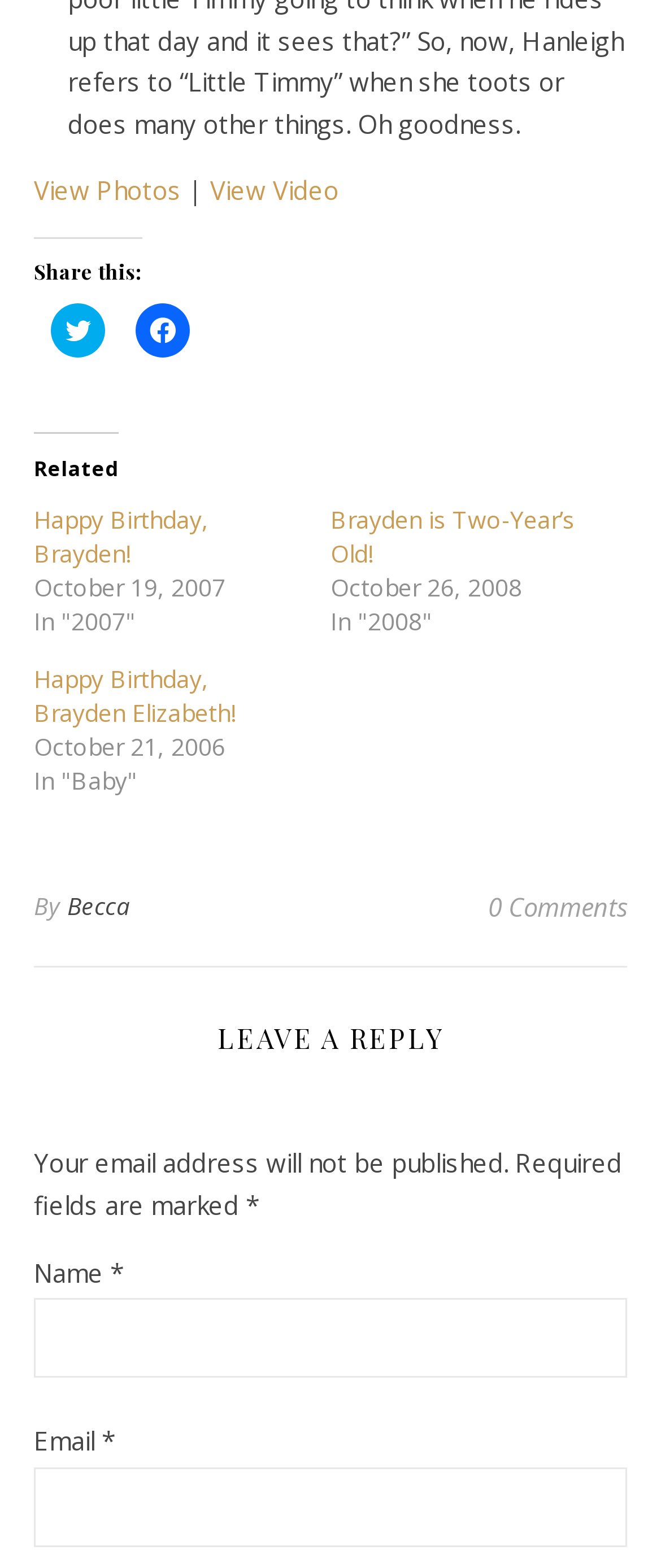What is required to leave a reply?
Carefully analyze the image and provide a detailed answer to the question.

The 'LEAVE A REPLY' section contains text fields for 'Name' and 'Email' marked as required, indicating that users need to provide these details to leave a reply.